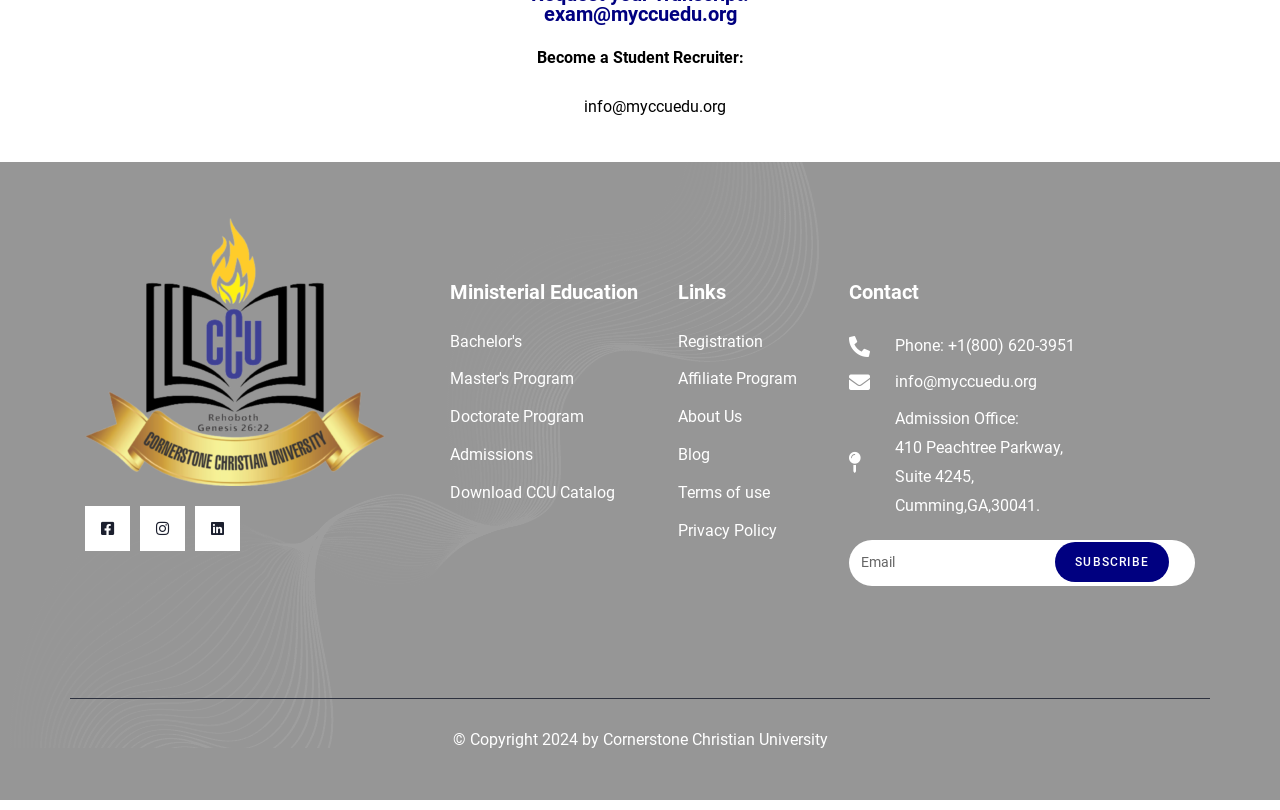Identify the bounding box coordinates of the element that should be clicked to fulfill this task: "Click on Admissions link". The coordinates should be provided as four float numbers between 0 and 1, i.e., [left, top, right, bottom].

[0.351, 0.545, 0.506, 0.58]